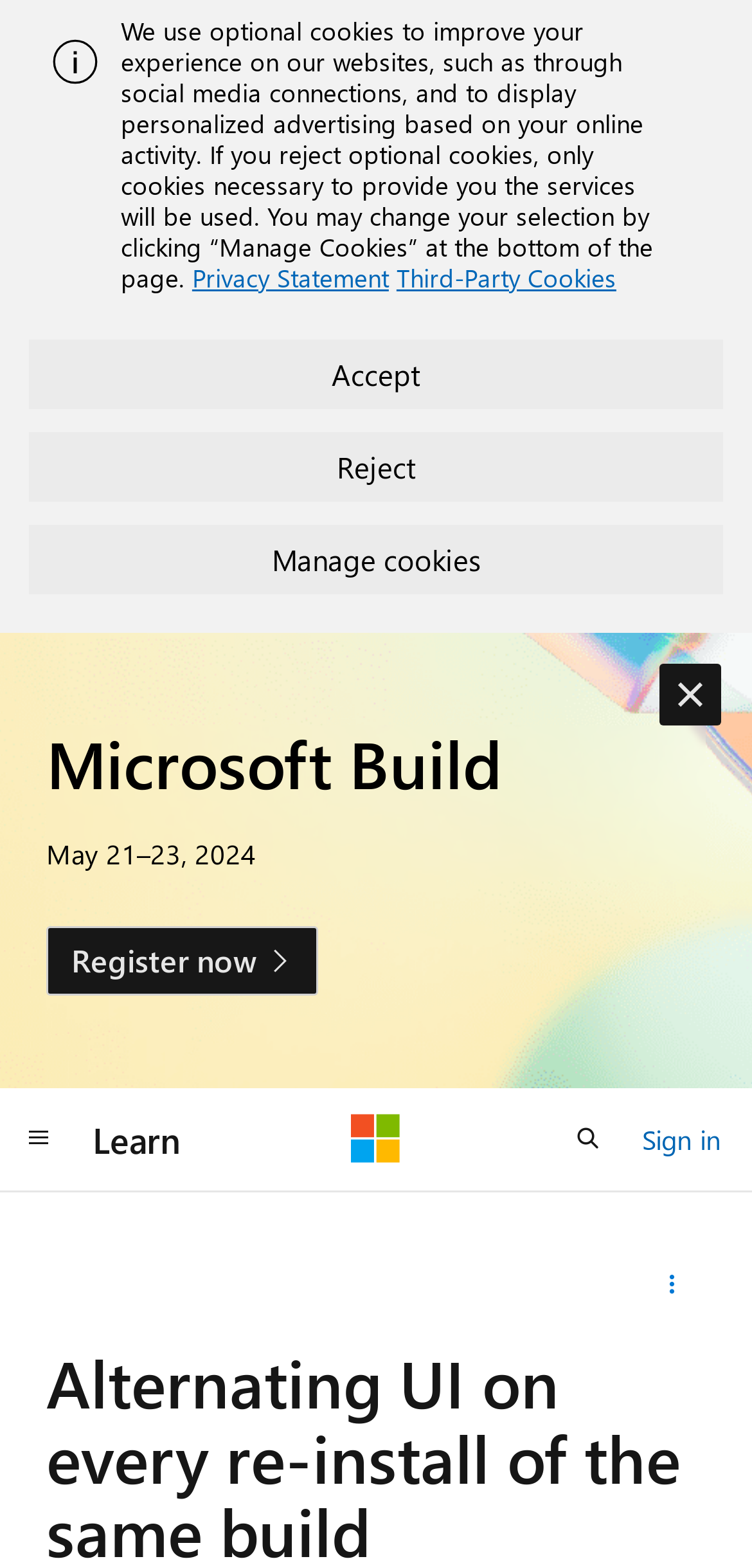Provide a one-word or short-phrase response to the question:
What is the name of the question being discussed?

Alternating UI on every re-install of the same build